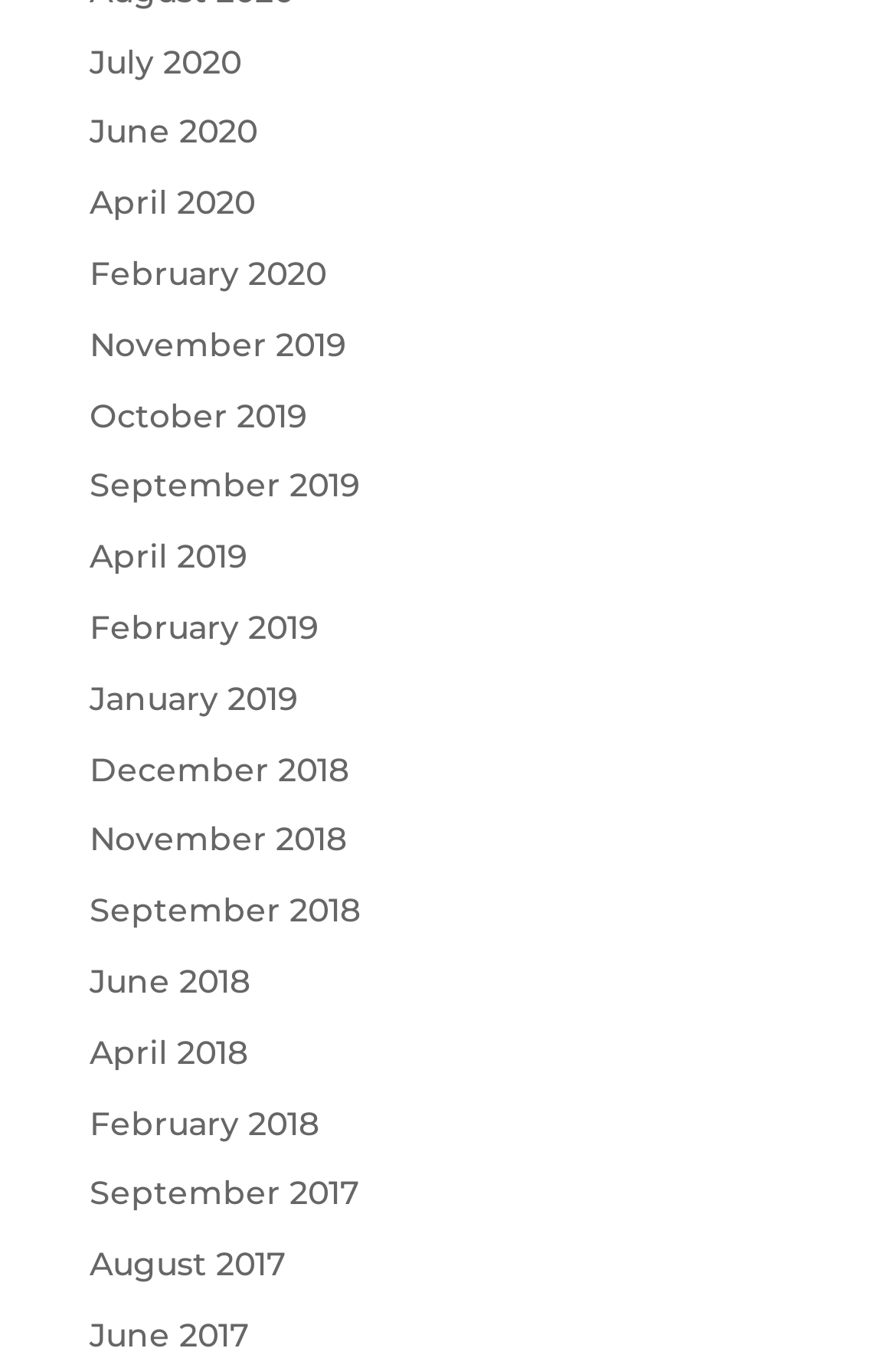Determine the coordinates of the bounding box that should be clicked to complete the instruction: "view November 2019". The coordinates should be represented by four float numbers between 0 and 1: [left, top, right, bottom].

[0.1, 0.236, 0.387, 0.266]